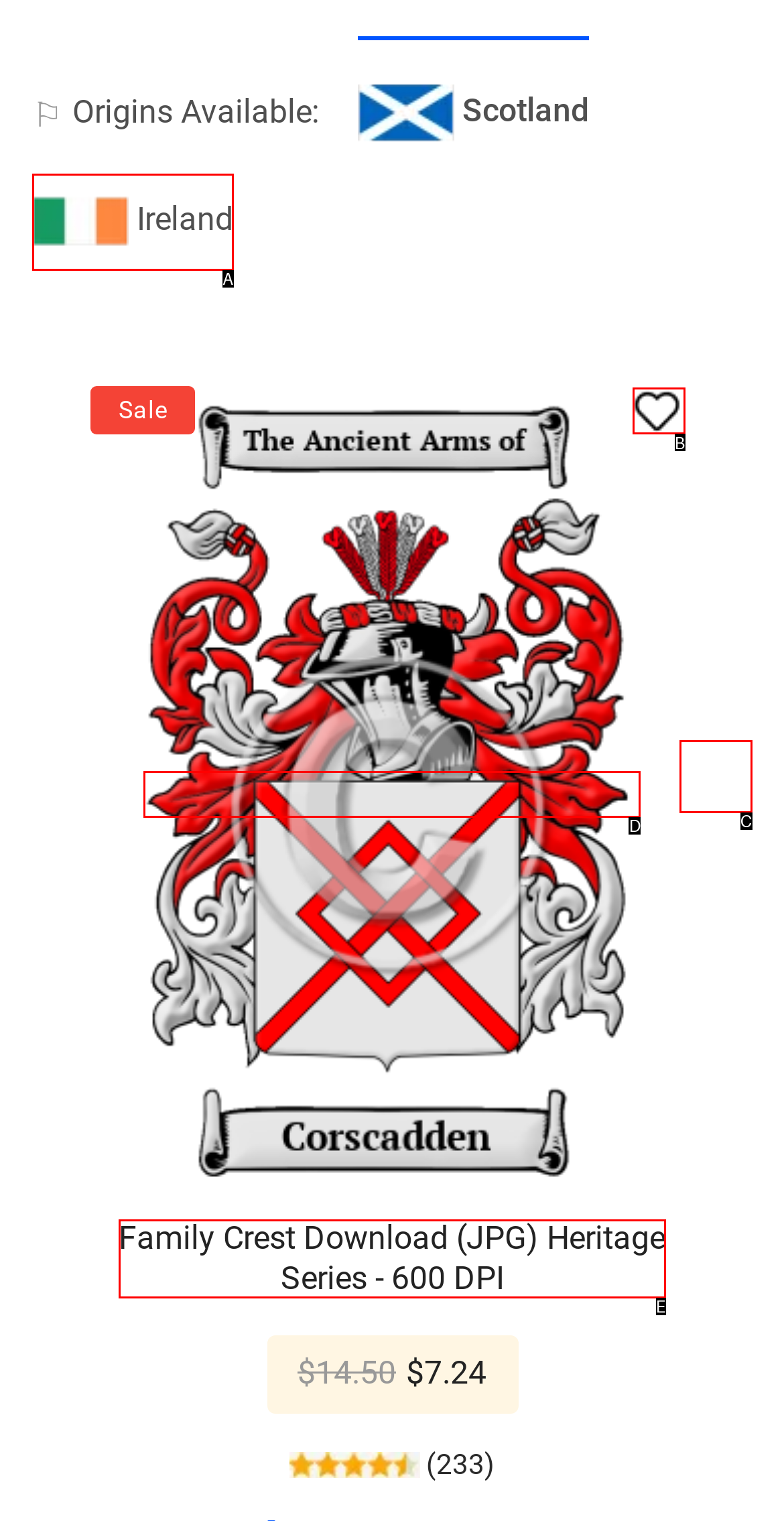With the description: aria-label="Wishlist", find the option that corresponds most closely and answer with its letter directly.

B